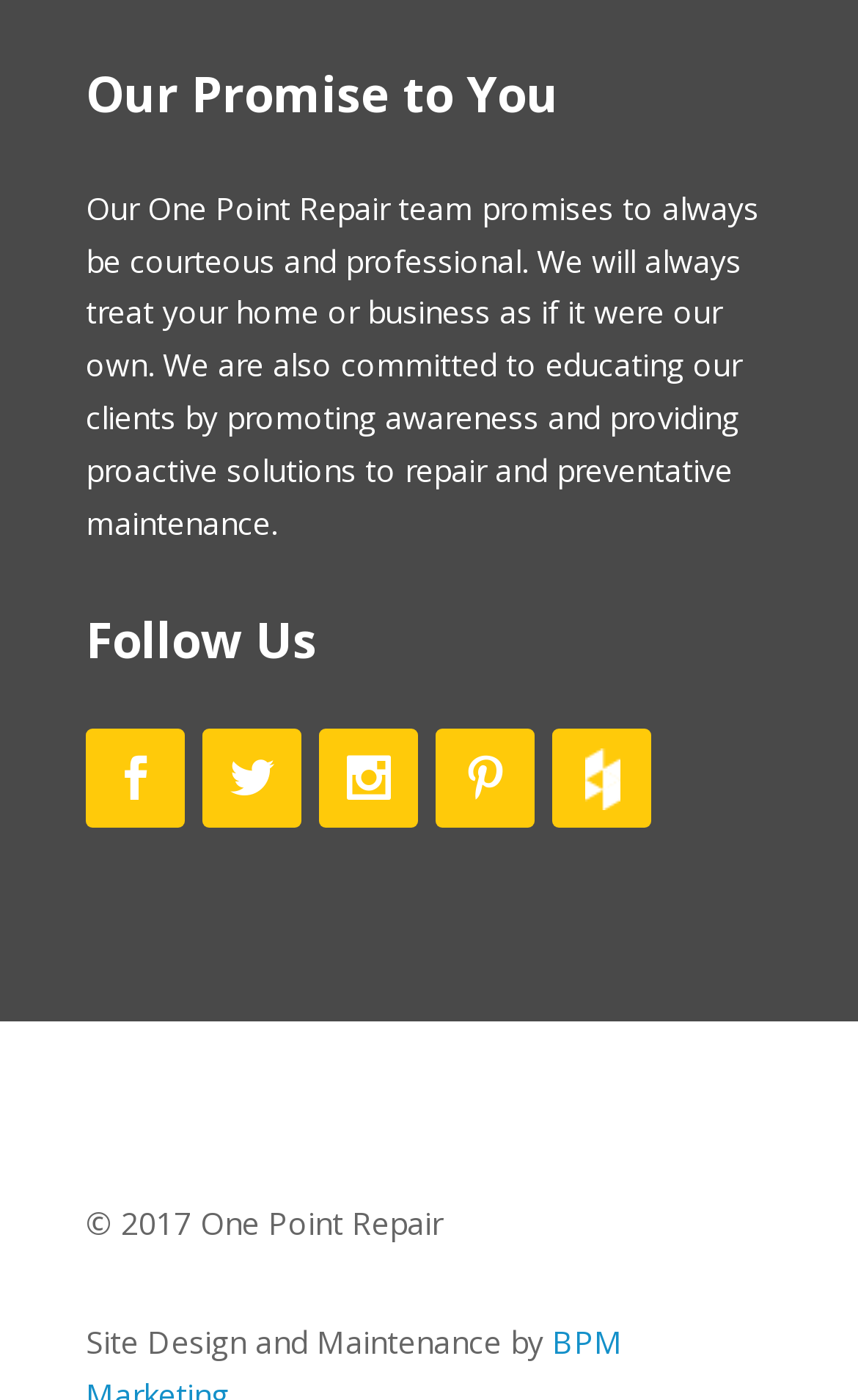Give a short answer to this question using one word or a phrase:
Who designed and maintained the site?

Unknown